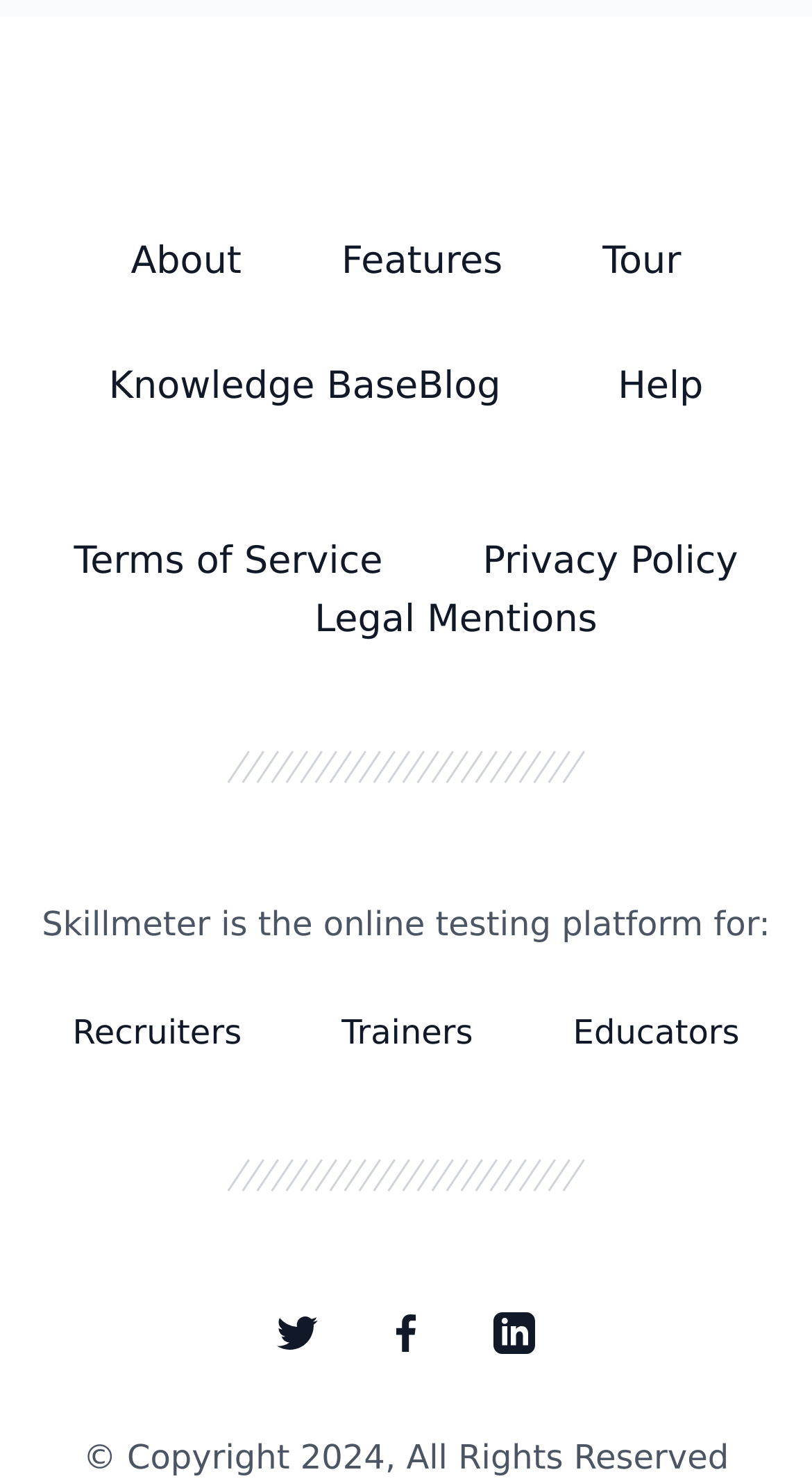Specify the bounding box coordinates of the region I need to click to perform the following instruction: "Learn more about Terms of Service". The coordinates must be four float numbers in the range of 0 to 1, i.e., [left, top, right, bottom].

[0.091, 0.36, 0.471, 0.399]